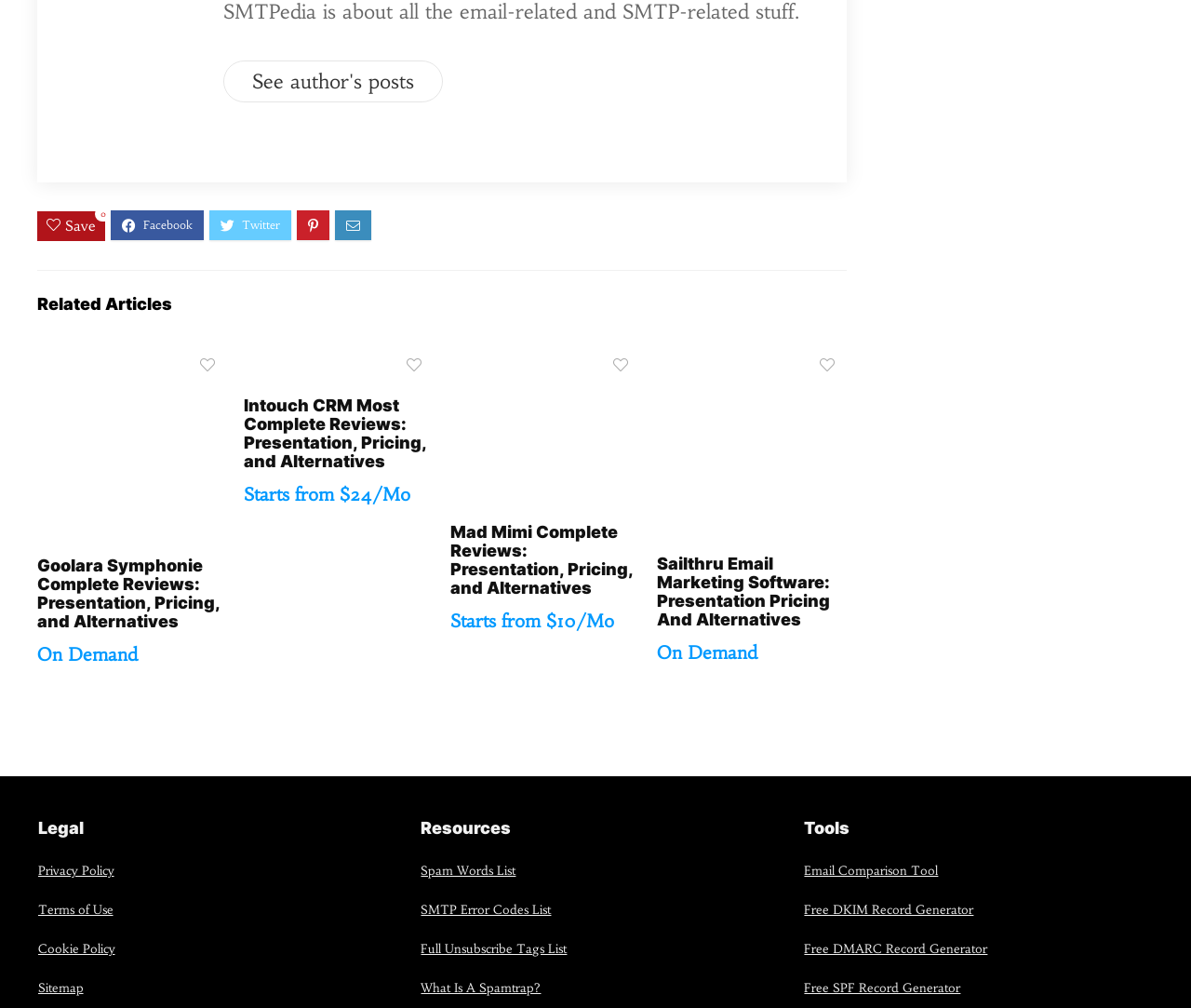What is the pricing of the 'Mad Mimi' email marketing software?
Using the image, elaborate on the answer with as much detail as possible.

The pricing of the 'Mad Mimi' email marketing software is displayed in the related article section, and it starts from $10 per month.